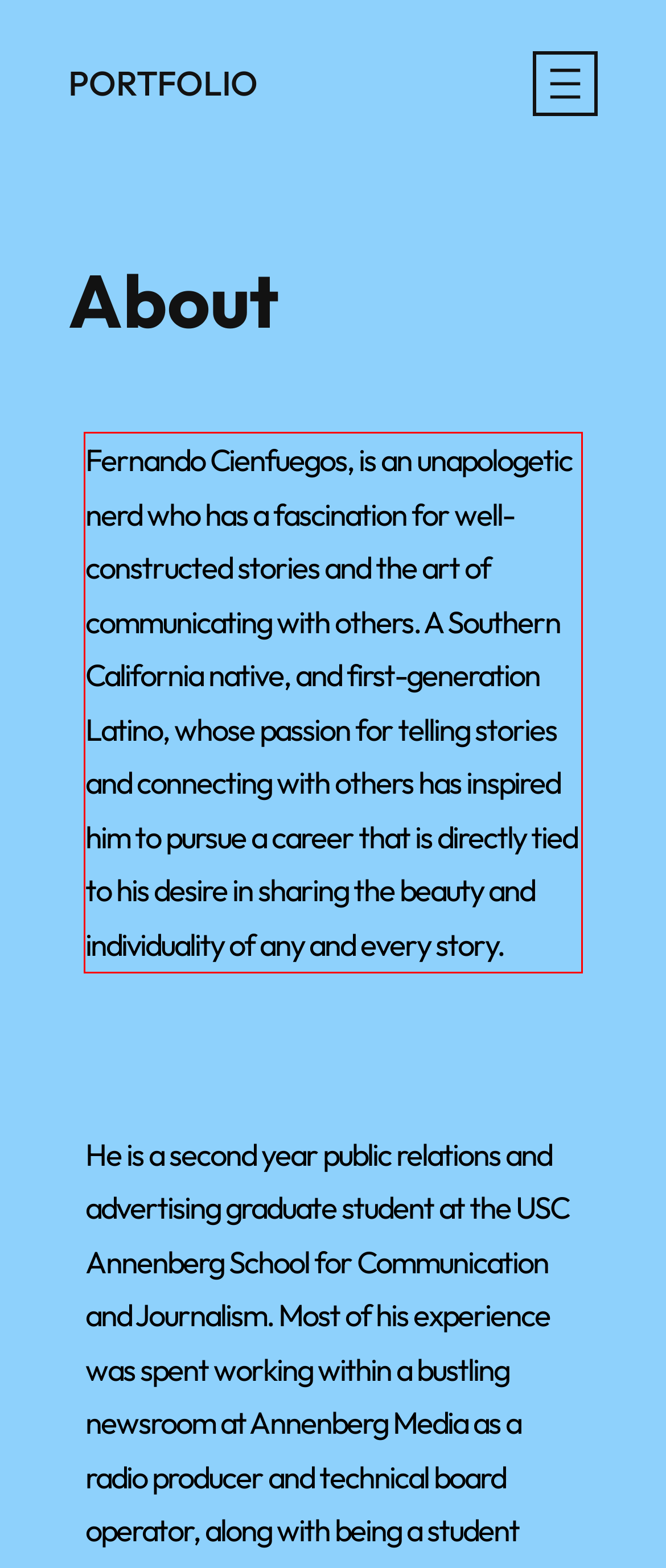You have a screenshot of a webpage with a red bounding box. Use OCR to generate the text contained within this red rectangle.

Fernando Cienfuegos, is an unapologetic nerd who has a fascination for well-constructed stories and the art of communicating with others. A Southern California native, and first-generation Latino, whose passion for telling stories and connecting with others has inspired him to pursue a career that is directly tied to his desire in sharing the beauty and individuality of any and every story.